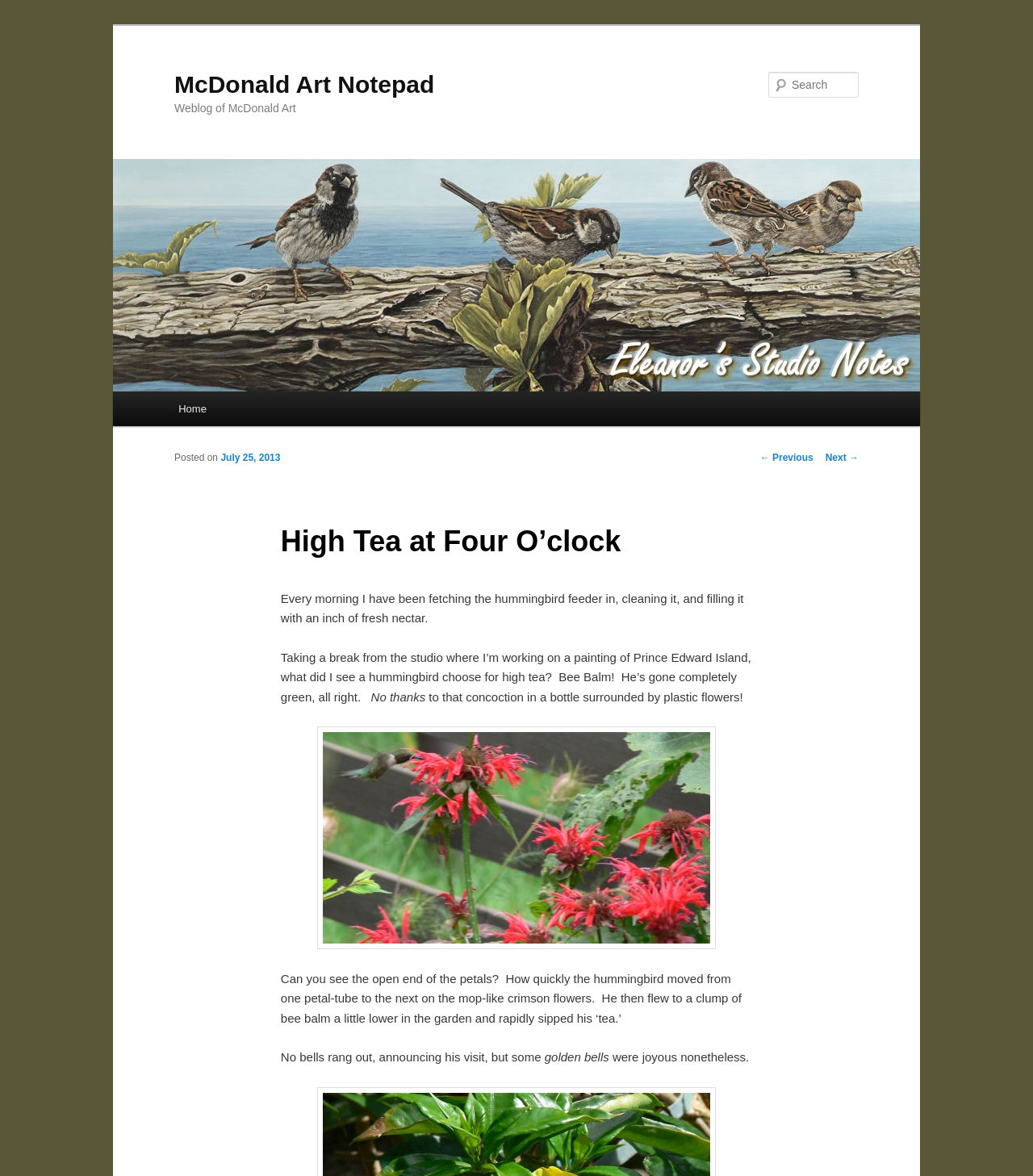Offer an in-depth caption of the entire webpage.

The webpage is about a personal weblog, specifically a blog post titled "High Tea at Four O'clock" on the McDonald Art Notepad website. At the top, there is a link to skip to the primary content, followed by the website's title "McDonald Art Notepad" in a heading element. Below that, there is another heading element with the subtitle "Weblog of McDonald Art".

On the left side, there is a large image of a hummingbird, accompanied by a link to the same image with a caption "McDonald Art Notepad". Above the image, there is a search bar with a label "Search" and a text box to input search queries.

The main content of the webpage is a blog post, which starts with a heading "High Tea at Four O'clock" followed by the date "July 25, 2013" in a link element. The post describes the author's experience with a hummingbird visiting a bee balm flower in their garden. The text is divided into several paragraphs, with some sentences broken up into separate static text elements.

Throughout the post, there are several references to the hummingbird's behavior, such as its preference for fresh nectar and its rapid movement between flowers. The author also expresses their joy and appreciation for the hummingbird's visit.

At the bottom of the post, there is an image of a hummingbird with bee balm, accompanied by a link to the same image with a caption "Hummingbird, bee balm - 1024". The post concludes with a few more sentences describing the hummingbird's visit and the author's delight.

On the right side, there is a menu with links to the home page, previous and next posts, and a heading element with the title "Post navigation".